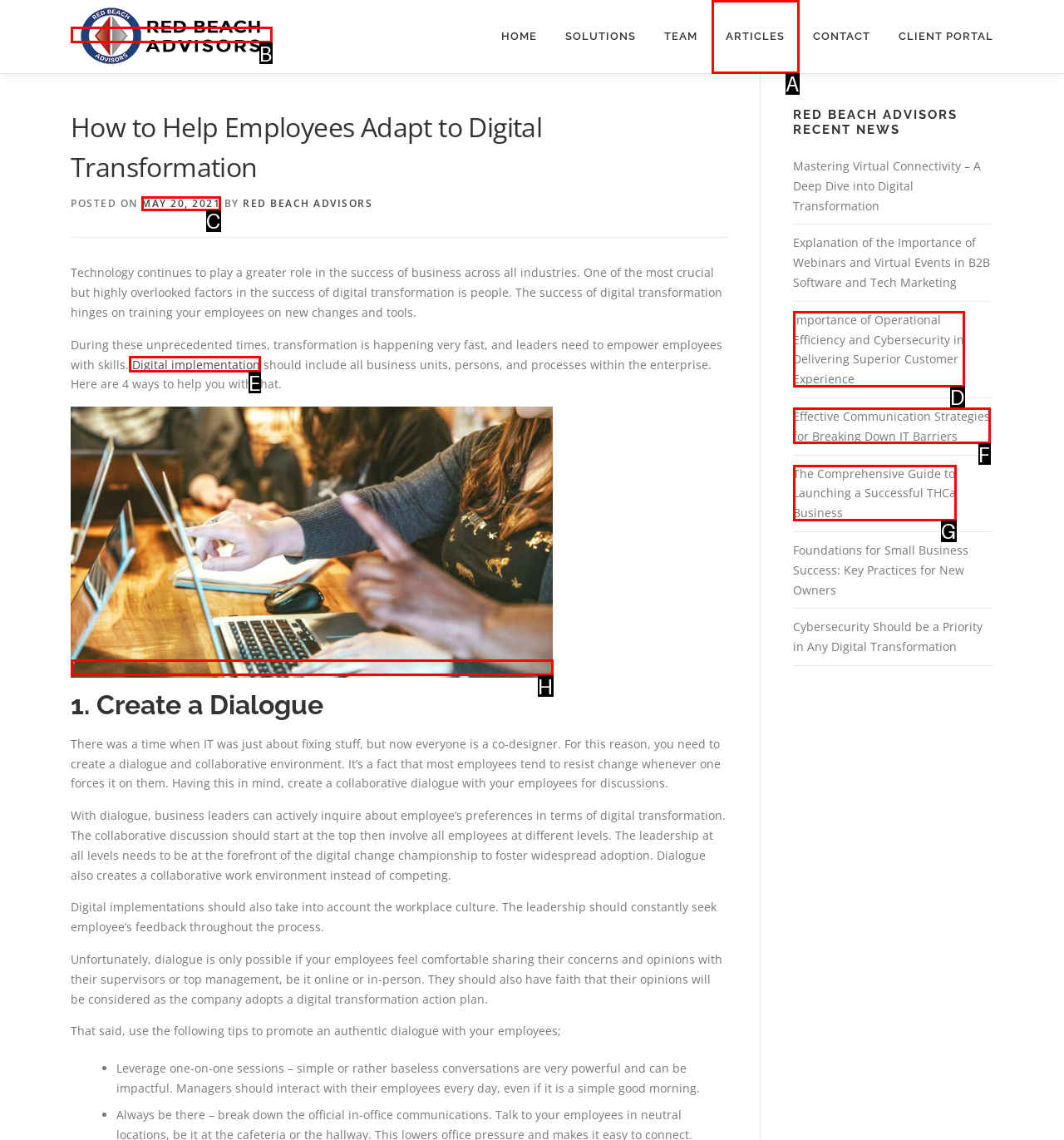Using the description: alt="technology learning", find the HTML element that matches it. Answer with the letter of the chosen option.

H